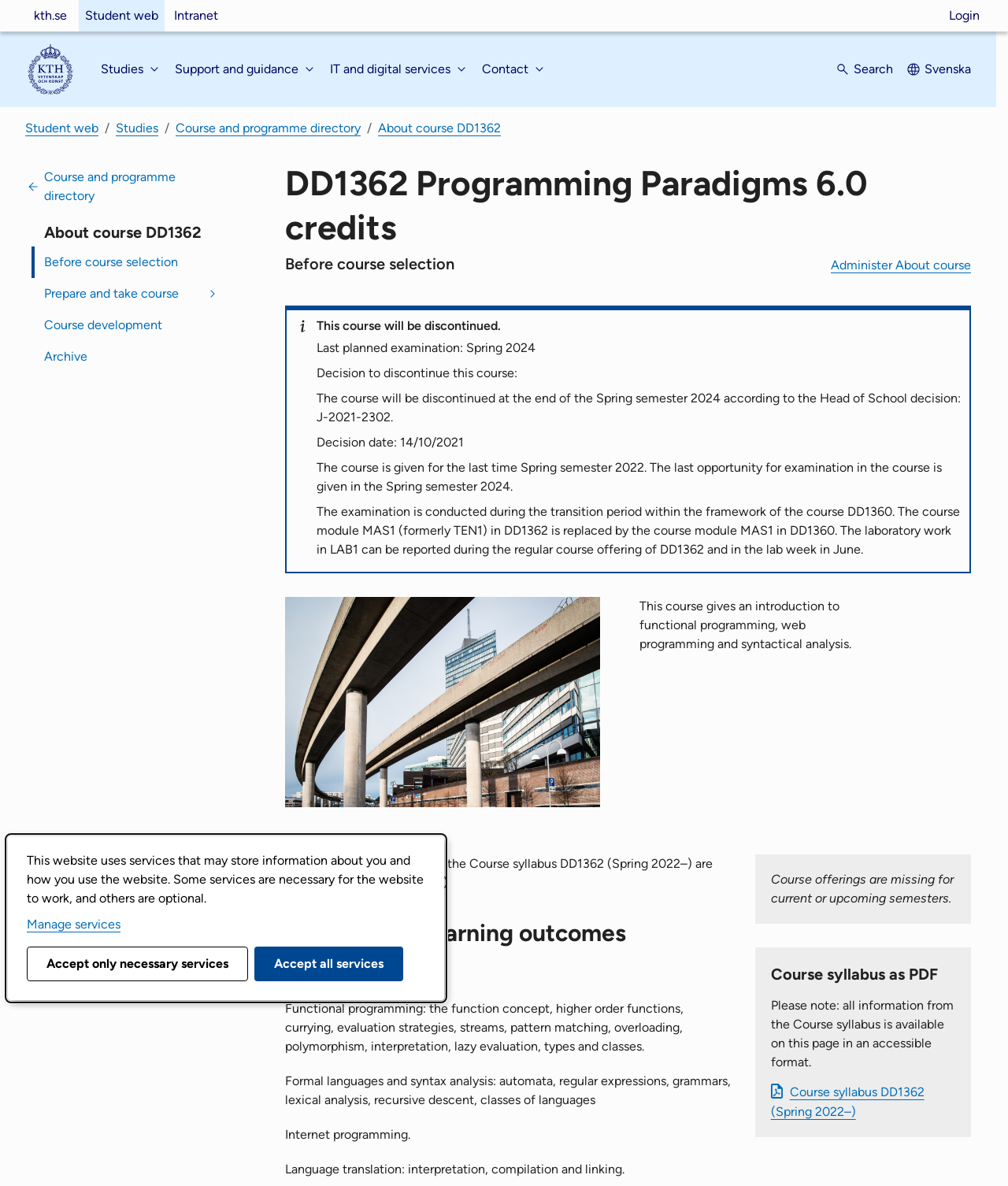Refer to the screenshot and give an in-depth answer to this question: Why is the course being discontinued?

The reason for the course being discontinued can be found in the alert section, where it is stated that 'The course will be discontinued at the end of the Spring semester 2024 according to the Head of School decision: J-2021-2302'.